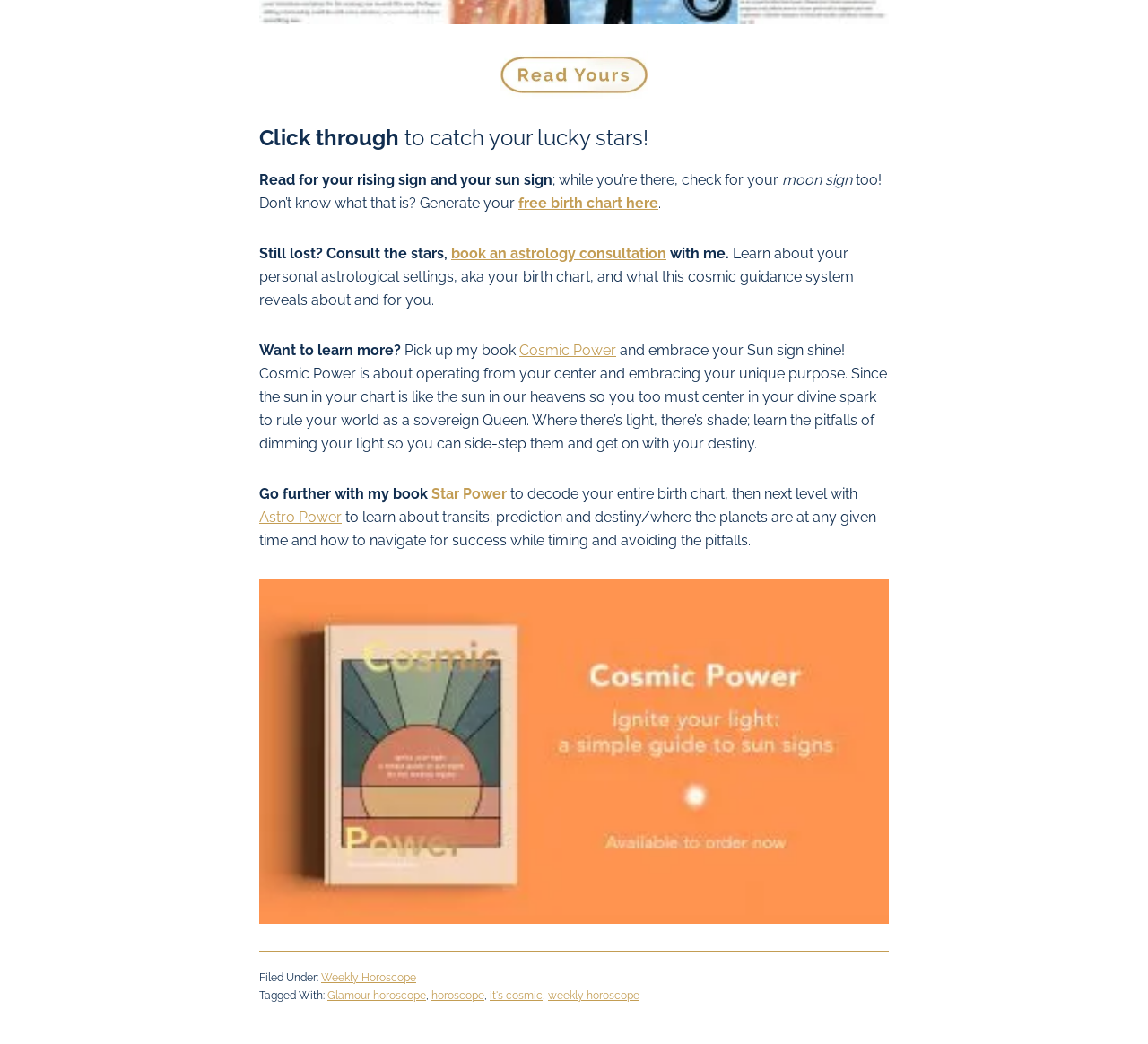Bounding box coordinates should be provided in the format (top-left x, top-left y, bottom-right x, bottom-right y) with all values between 0 and 1. Identify the bounding box for this UI element: book an astrology consultation

[0.393, 0.235, 0.58, 0.251]